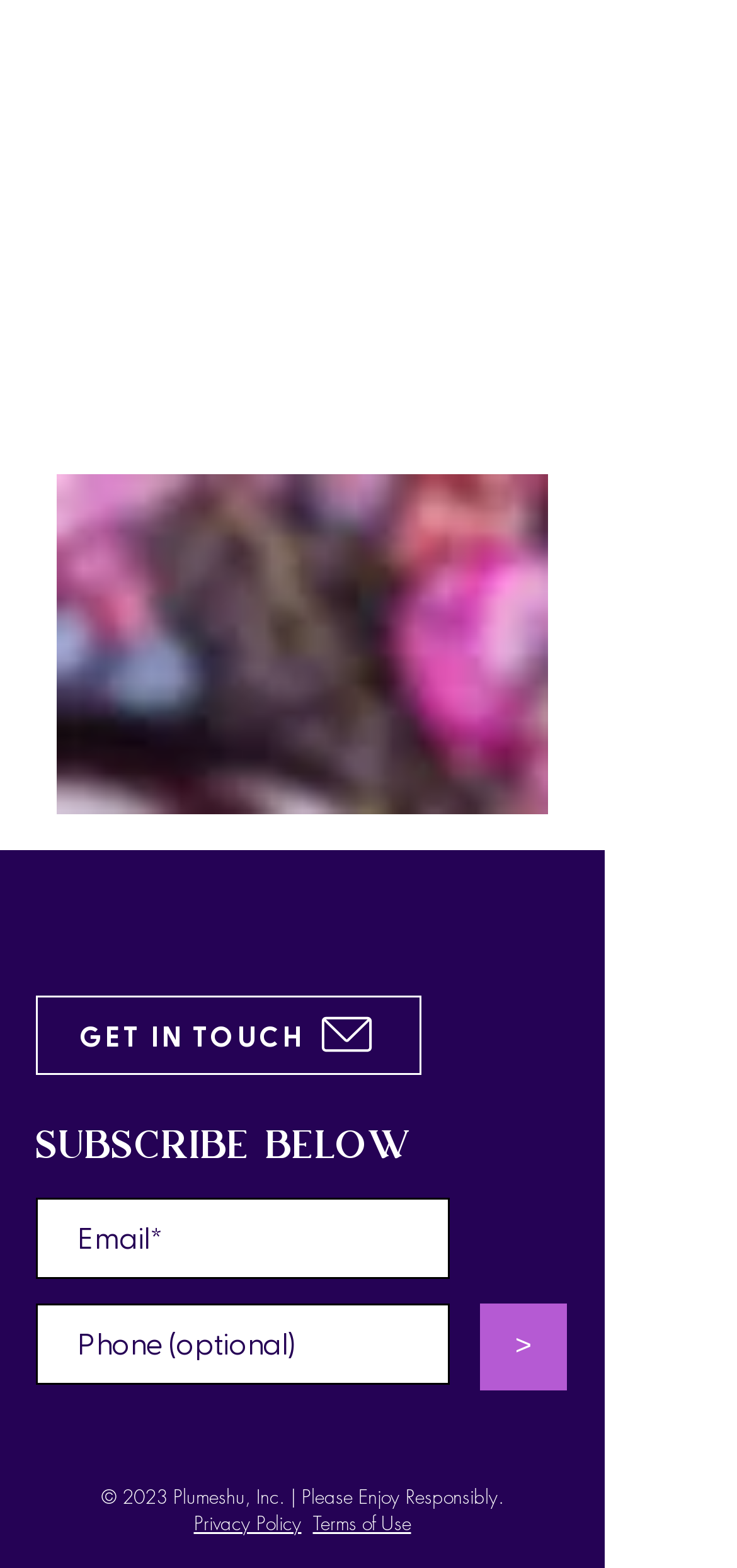Please give the bounding box coordinates of the area that should be clicked to fulfill the following instruction: "Check the website's Accessibility policy". The coordinates should be in the format of four float numbers from 0 to 1, i.e., [left, top, right, bottom].

None